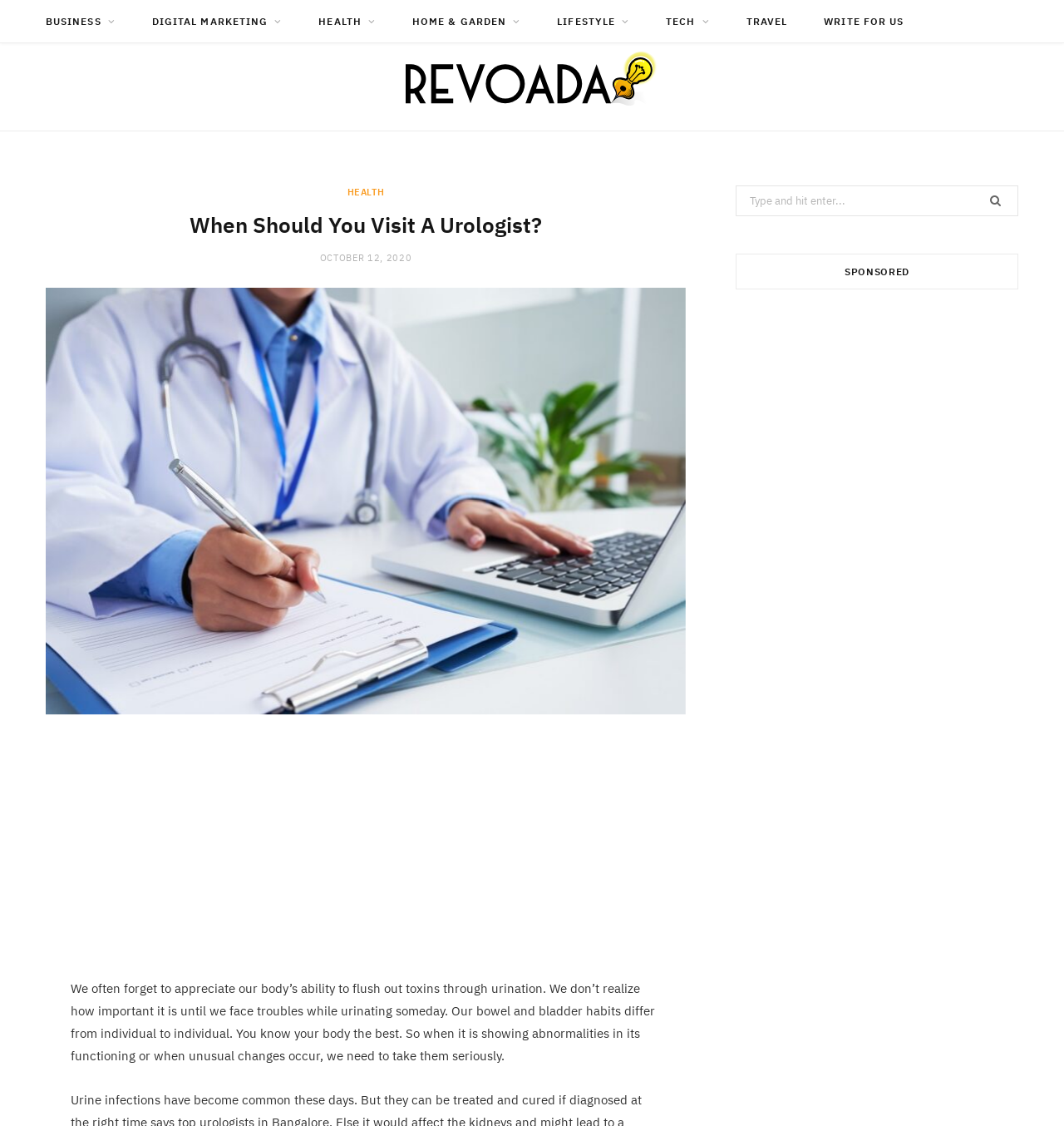Please pinpoint the bounding box coordinates for the region I should click to adhere to this instruction: "Visit Revoada homepage".

[0.381, 0.038, 0.619, 0.094]